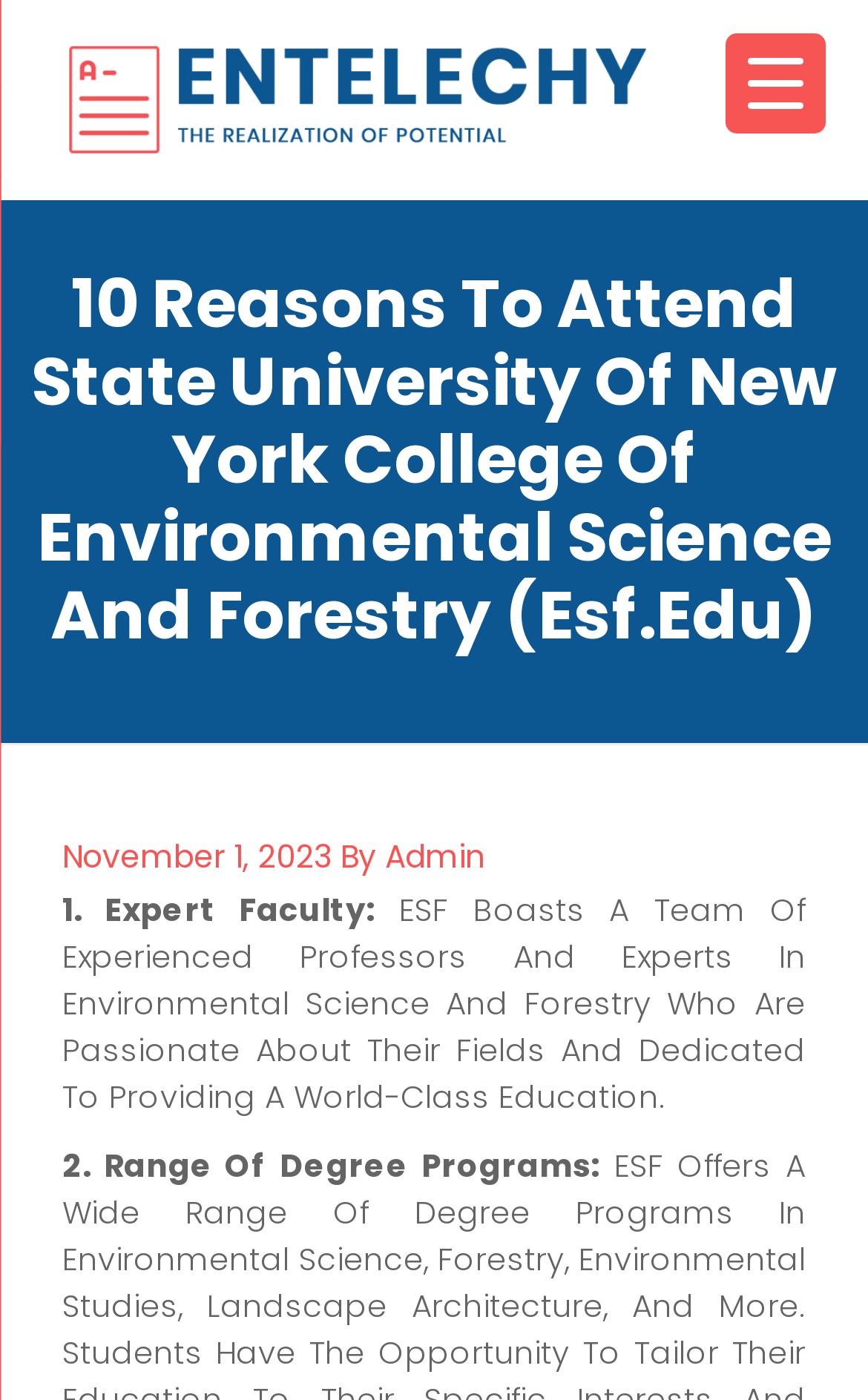How many reasons to attend ESF are listed?
Can you provide a detailed and comprehensive answer to the question?

I found that there are more than 2 reasons to attend ESF by looking at the list of reasons where it says '1. Expert Faculty:' and '2. Range Of Degree Programs:', implying that there are more reasons listed below.